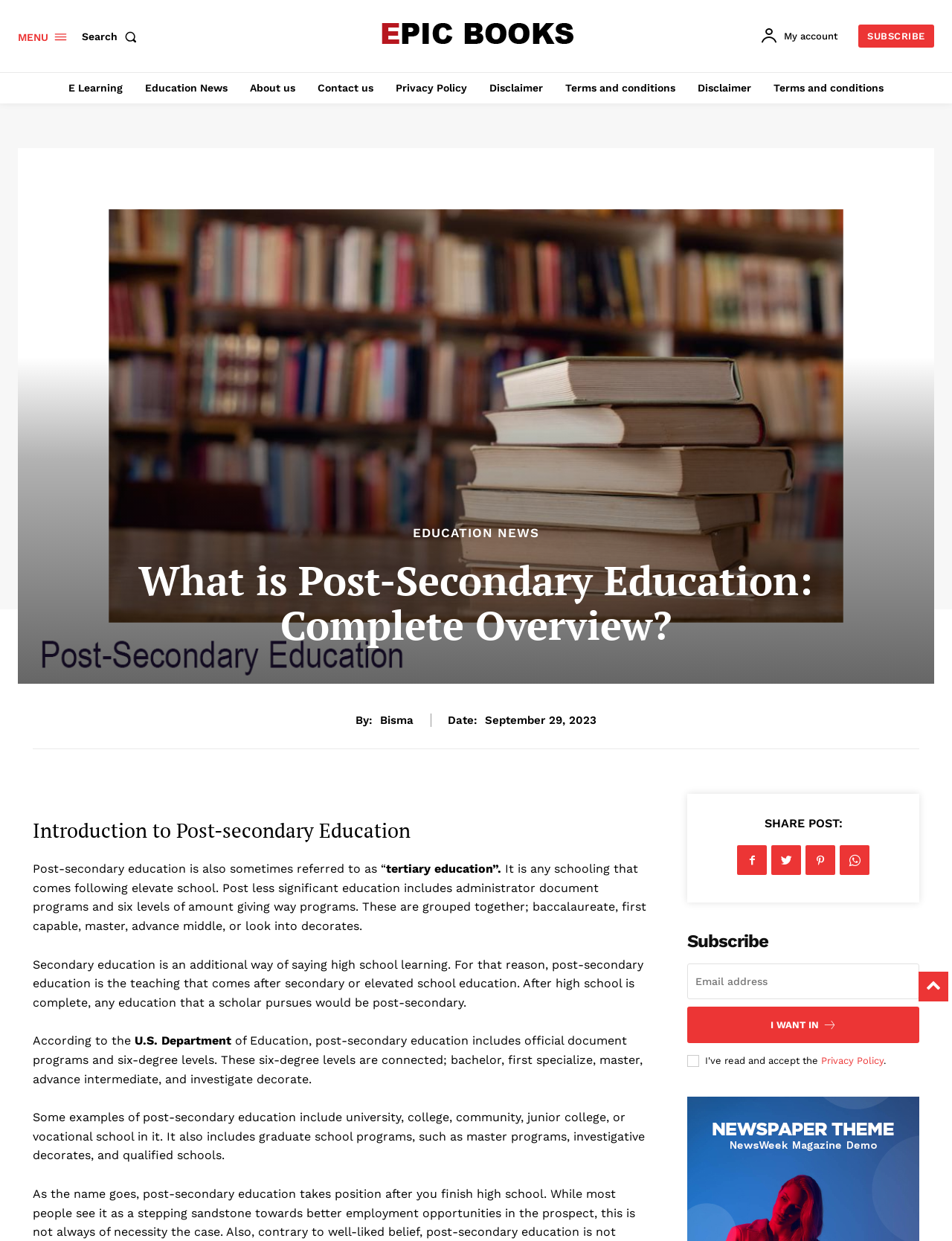Provide the bounding box coordinates for the area that should be clicked to complete the instruction: "Share the post on social media".

[0.774, 0.681, 0.877, 0.705]